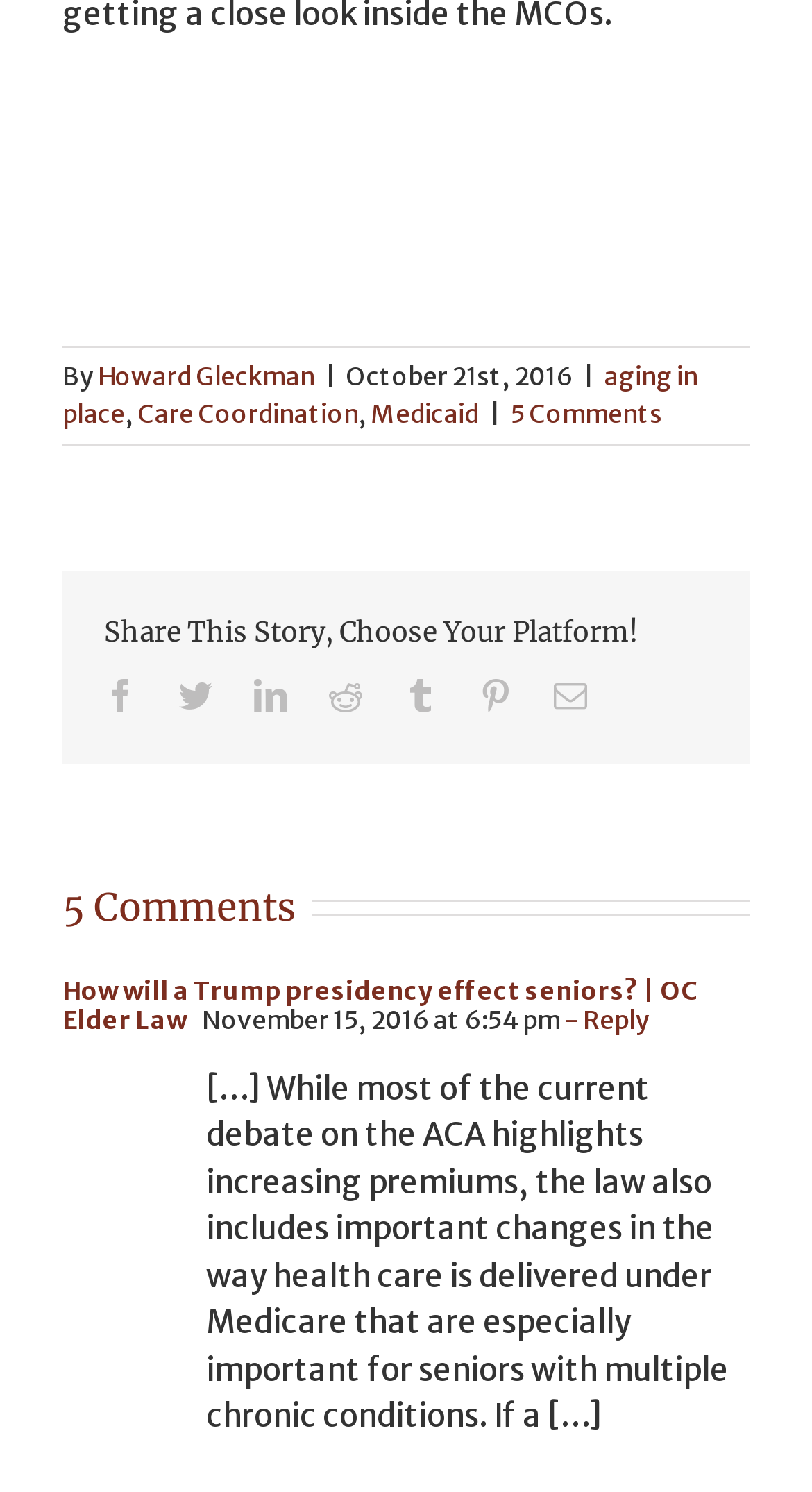Determine the bounding box coordinates for the region that must be clicked to execute the following instruction: "Click on the link to read the article about aging in place".

[0.077, 0.242, 0.859, 0.288]